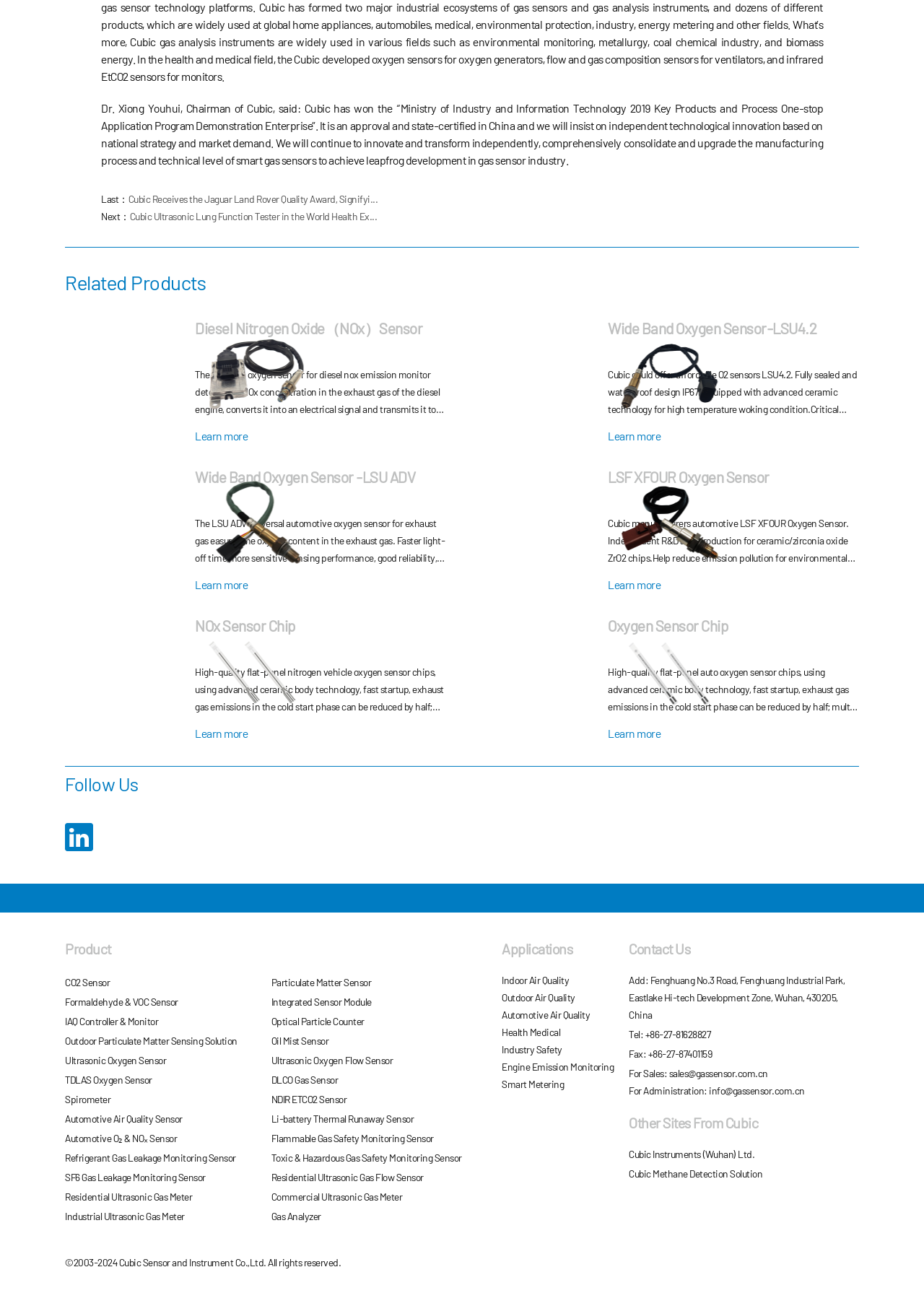Pinpoint the bounding box coordinates of the element that must be clicked to accomplish the following instruction: "Follow Cubic on social media". The coordinates should be in the format of four float numbers between 0 and 1, i.e., [left, top, right, bottom].

[0.07, 0.637, 0.101, 0.662]